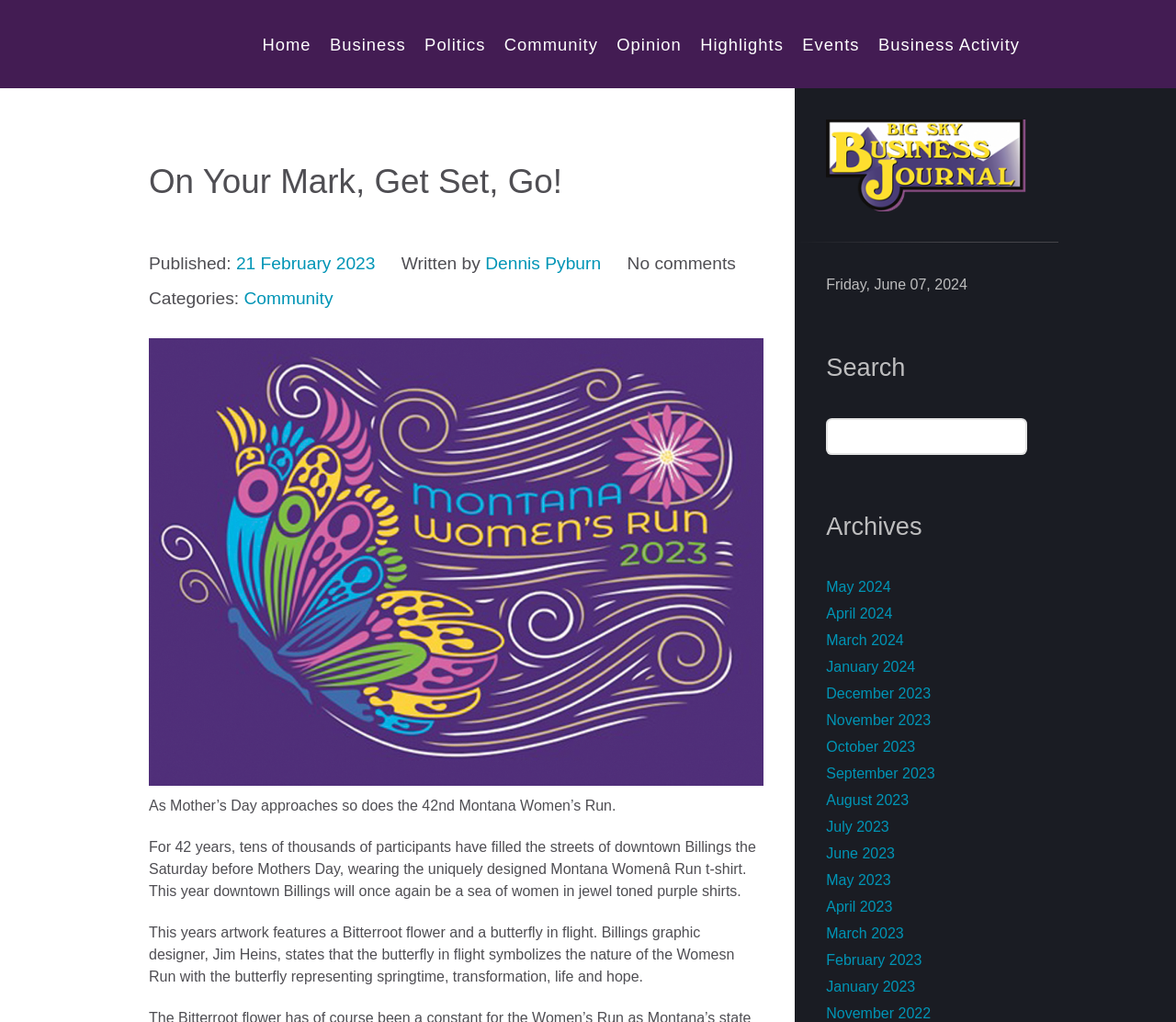Use a single word or phrase to respond to the question:
What is the event mentioned in the article?

Montana Women's Run